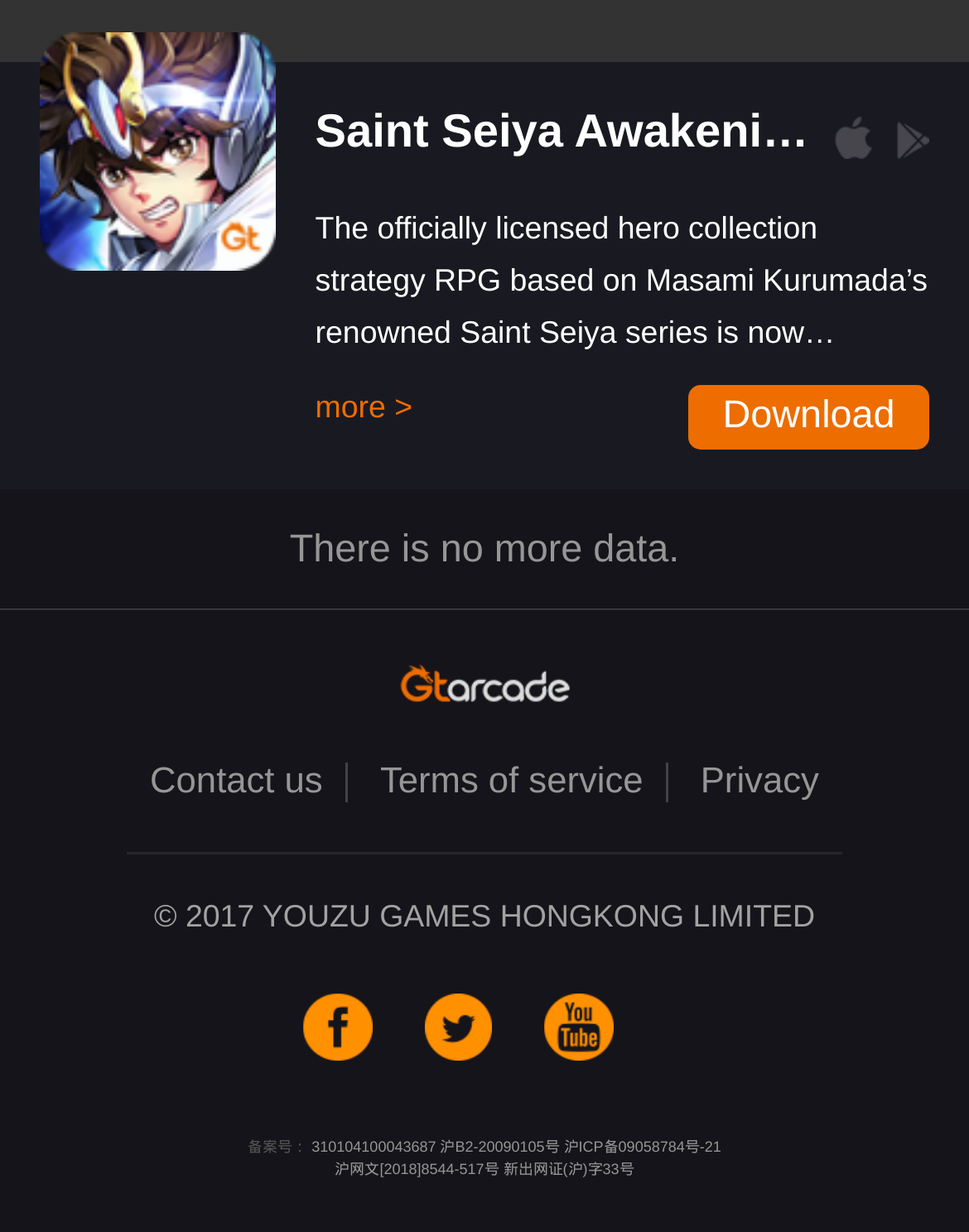Please give a short response to the question using one word or a phrase:
What is the theme of the game?

Strategy RPG